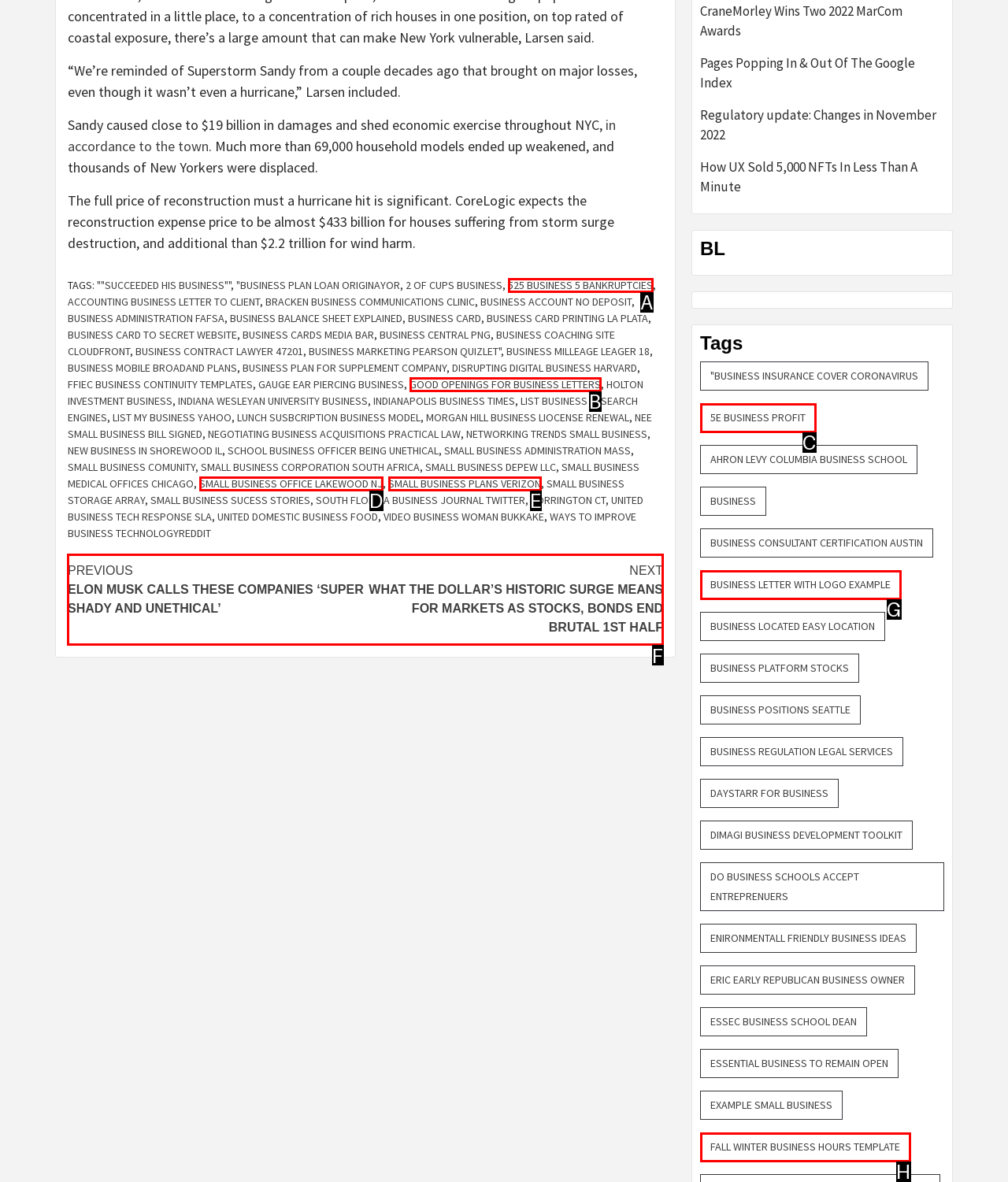Choose the HTML element that needs to be clicked for the given task: Continue reading the article Respond by giving the letter of the chosen option.

F